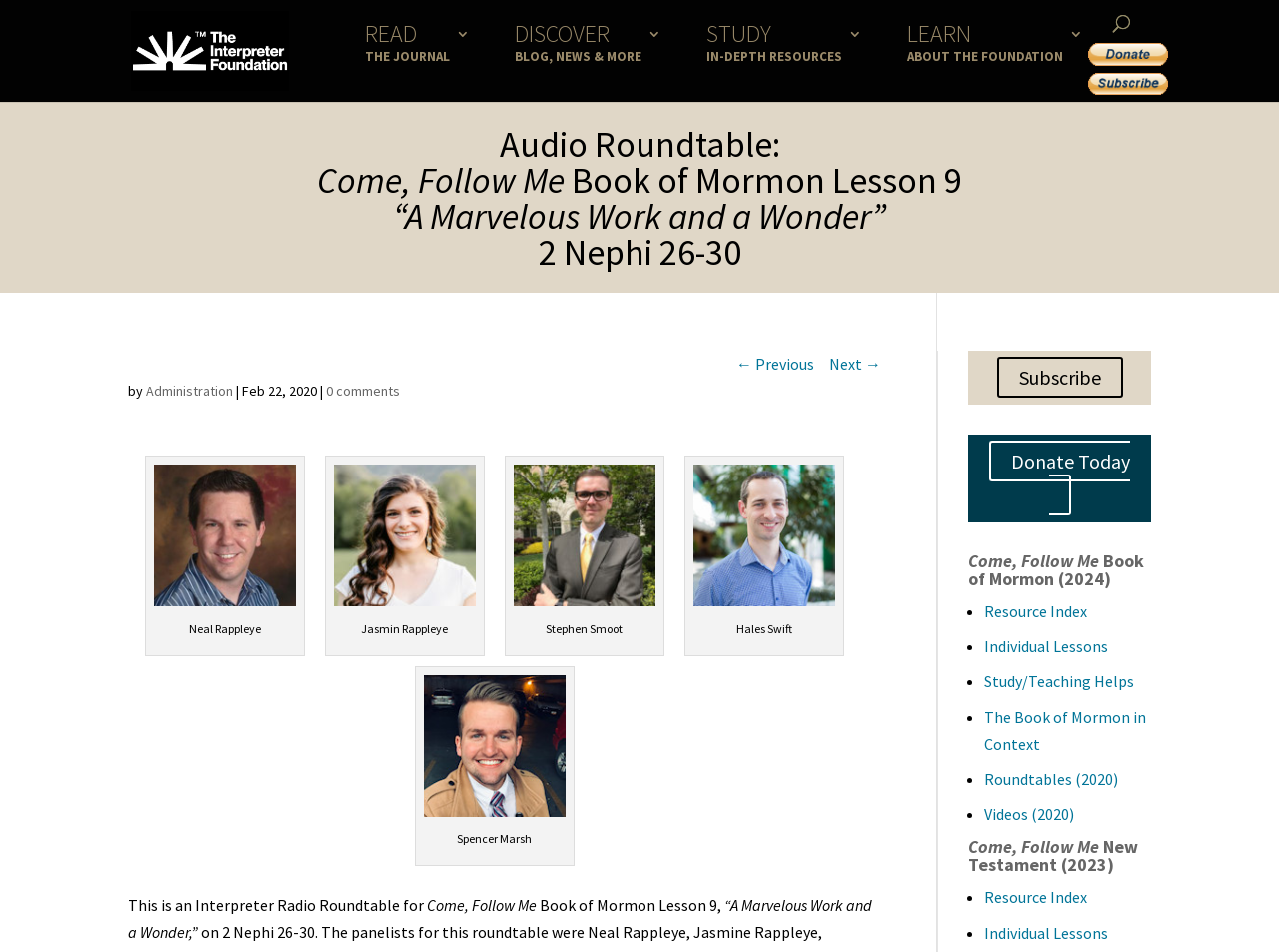Explain in detail what is displayed on the webpage.

This webpage is an Interpreter Radio Roundtable for Come, Follow Me Book of Mormon Lesson 9, “A Marvelous Work and a Wonder,” on 2 Nephi 26-30. At the top, there is a logo of The Interpreter Foundation, accompanied by a link to the foundation's website. Below the logo, there are four links to different sections of the website: READ THE JOURNAL, DISCOVER BLOG, NEWS & MORE, STUDY IN-DEPTH RESOURCES, and LEARN ABOUT THE FOUNDATION.

On the left side of the page, there is a search bar and a series of social media links. The main content of the page is divided into two sections. The first section has a heading that displays the title of the roundtable discussion, along with links to previous and next discussions. Below the heading, there is a brief description of the discussion, including the date it was published and the number of comments.

The second section features a list of panelists, each with their name and a corresponding image. The panelists are Neal Rappleye, Jasmin Rappleye, Stephen Smoot, Hales Swift, and Spencer Marsh. Below the list of panelists, there are two links to subscribe and donate to the Interpreter Foundation.

On the right side of the page, there is a section with links to different resources, including Come, Follow Me Book of Mormon (2024) and Come, Follow Me New Testament (2023). Each of these sections has a list of links to individual lessons, resource indexes, study/teaching helps, and roundtables or videos. At the bottom of the page, there are several links to social media platforms and a sidebar with additional links.